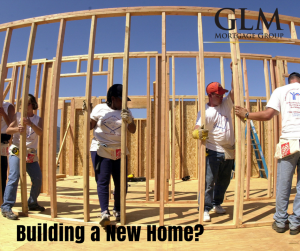Give a thorough and detailed caption for the image.

The image features a lively construction scene where several individuals are actively engaged in building a new home. They are positioned amid wooden frames, with each person contributing to the framework's assembly. Two workers in particular stand out: one on the left, dressed in a white t-shirt, and another on the right, wearing a red cap. Their focused expressions and coordinated movements highlight the teamwork essential in the construction process. In the foreground, bold text reads "Building a New Home?" inviting viewers to contemplate the intricacies of home construction and financing options. The logo of GLM Mortgage Group prominently displayed in the upper right corner reinforces the connection between building a home and the financial guidance necessary to navigate mortgages. This image encapsulates both the physical labor involved in homebuilding and the importance of understanding mortgage choices, particularly completion and draw mortgages, which are essential for prospective homeowners.